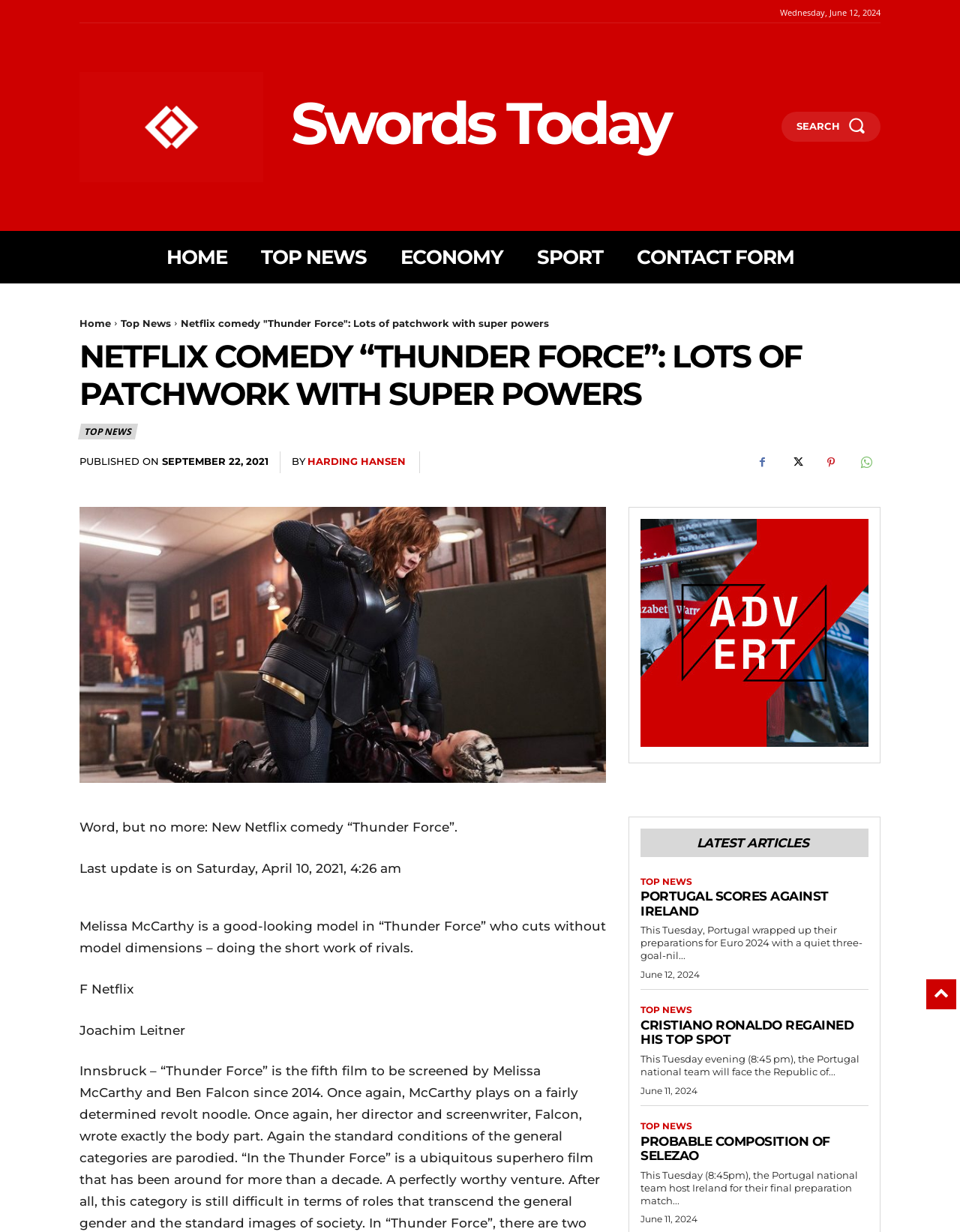Consider the image and give a detailed and elaborate answer to the question: 
What is the name of the author of the Netflix comedy article?

I found the author's name by looking at the 'BY' section in the Netflix comedy article, which is located below the 'PUBLISHED ON' section. The author's name is mentioned as 'HARDING HANSEN'.